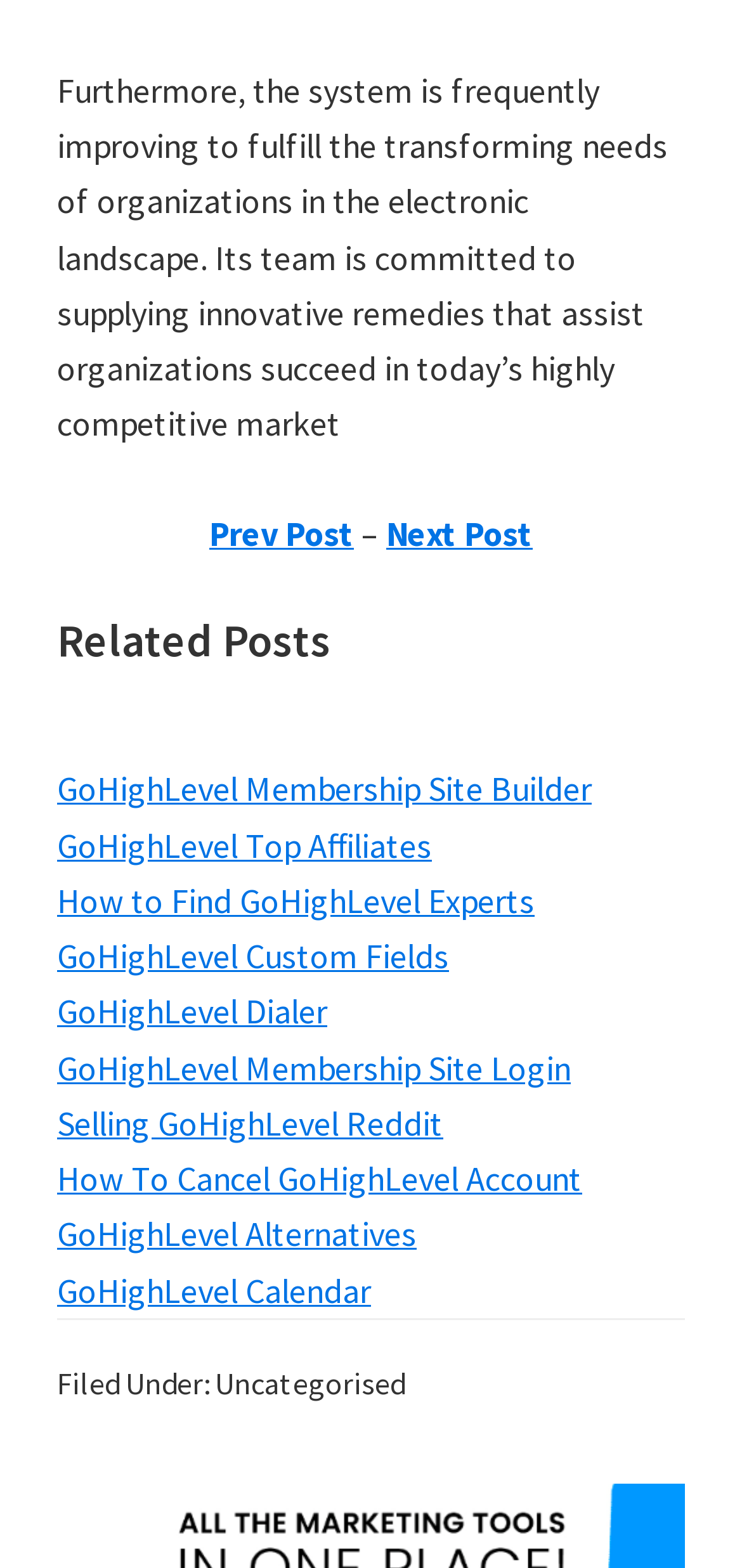Answer the question in a single word or phrase:
What is the purpose of the links below the heading 'Related Posts GoHighLevel Business'?

To navigate to related posts